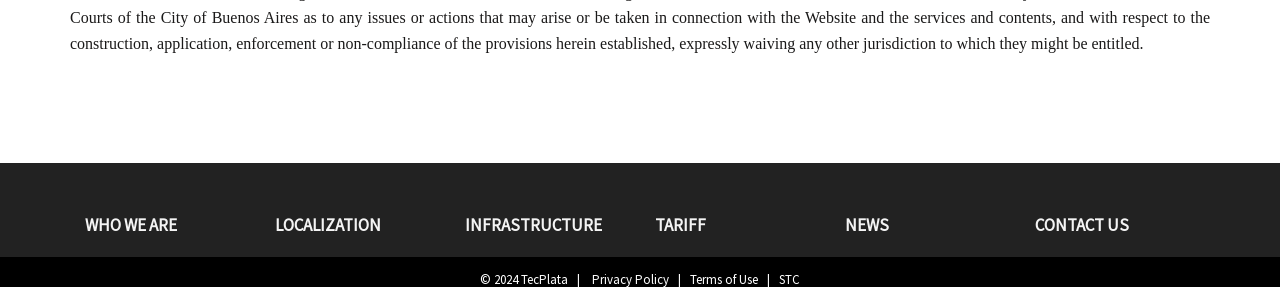Determine the bounding box coordinates of the clickable area required to perform the following instruction: "check infrastructure details". The coordinates should be represented as four float numbers between 0 and 1: [left, top, right, bottom].

[0.352, 0.741, 0.5, 0.825]